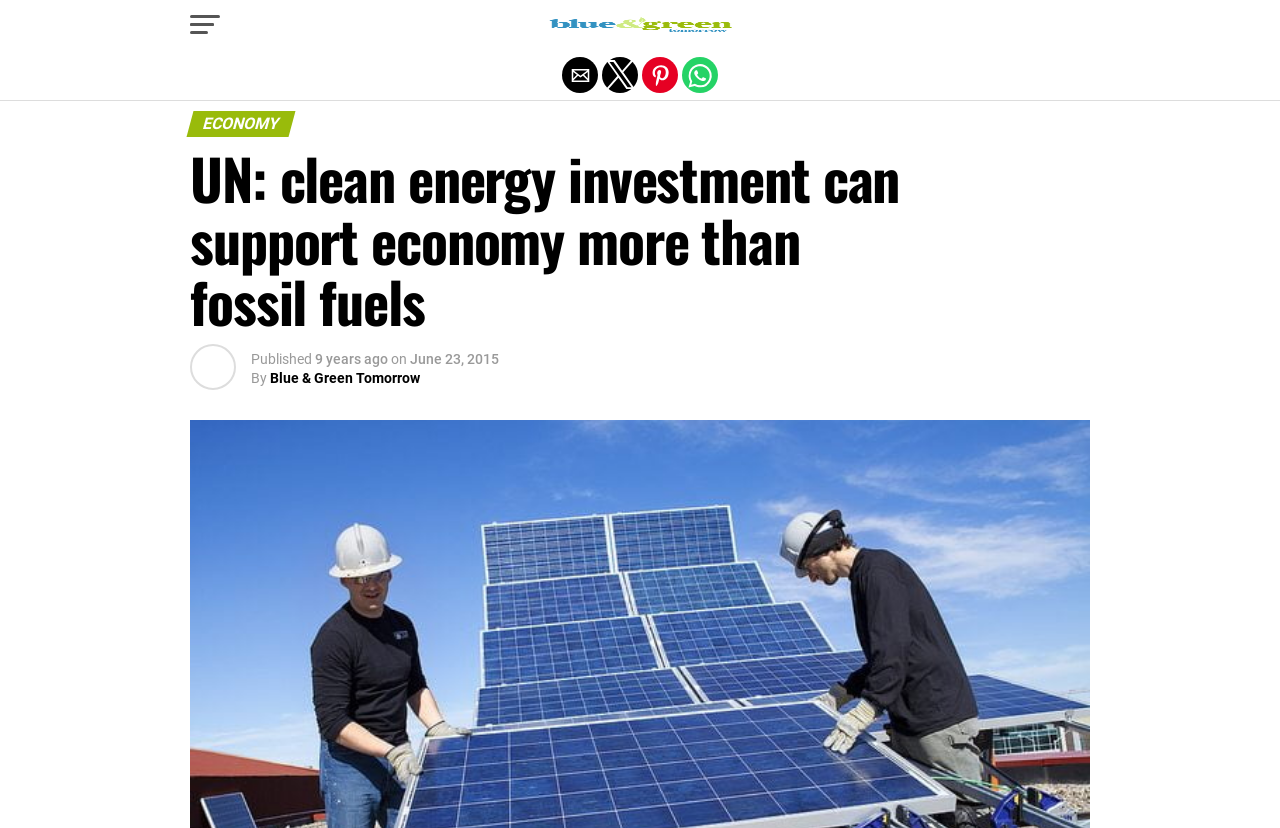Determine the bounding box for the HTML element described here: "alt="APS Radio News"". The coordinates should be given as [left, top, right, bottom] with each number being a float between 0 and 1.

None